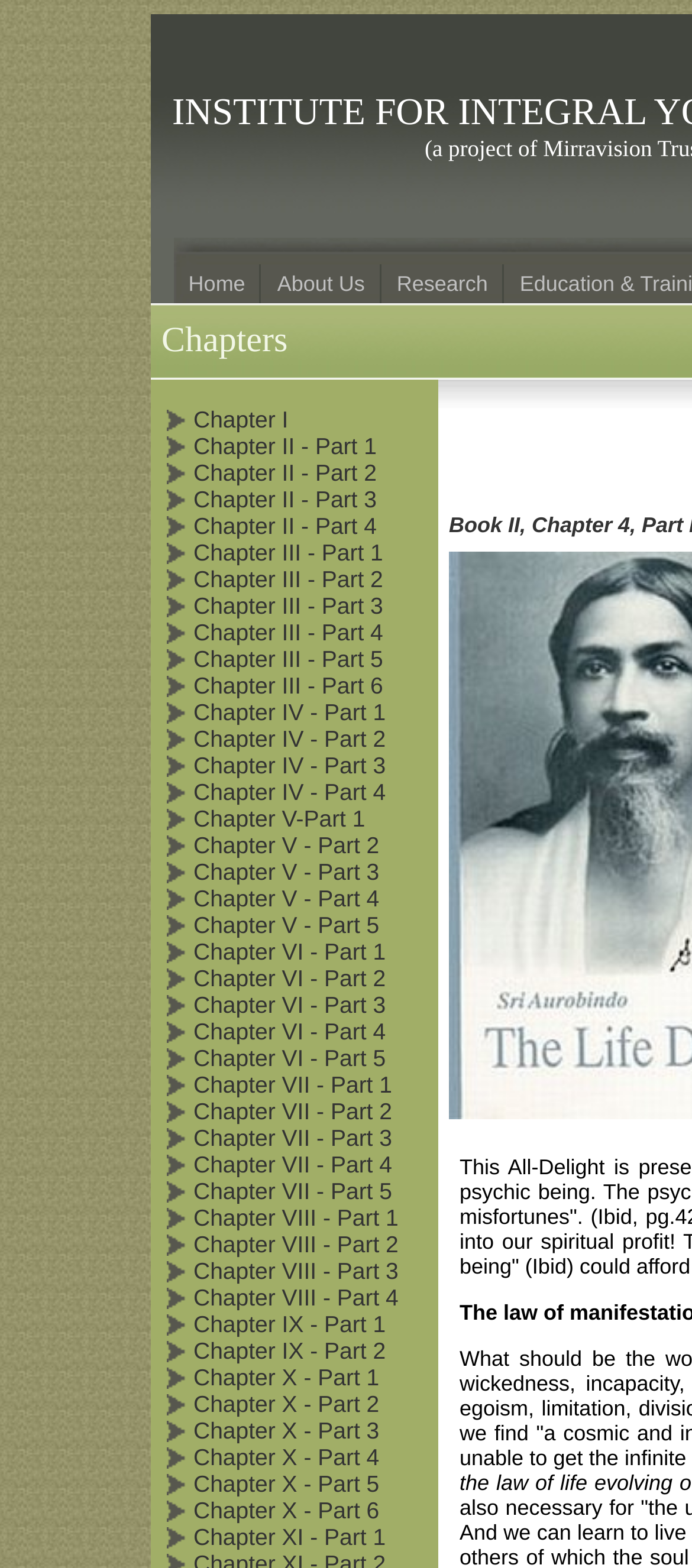Please identify the bounding box coordinates of the area that needs to be clicked to follow this instruction: "go to members page".

None